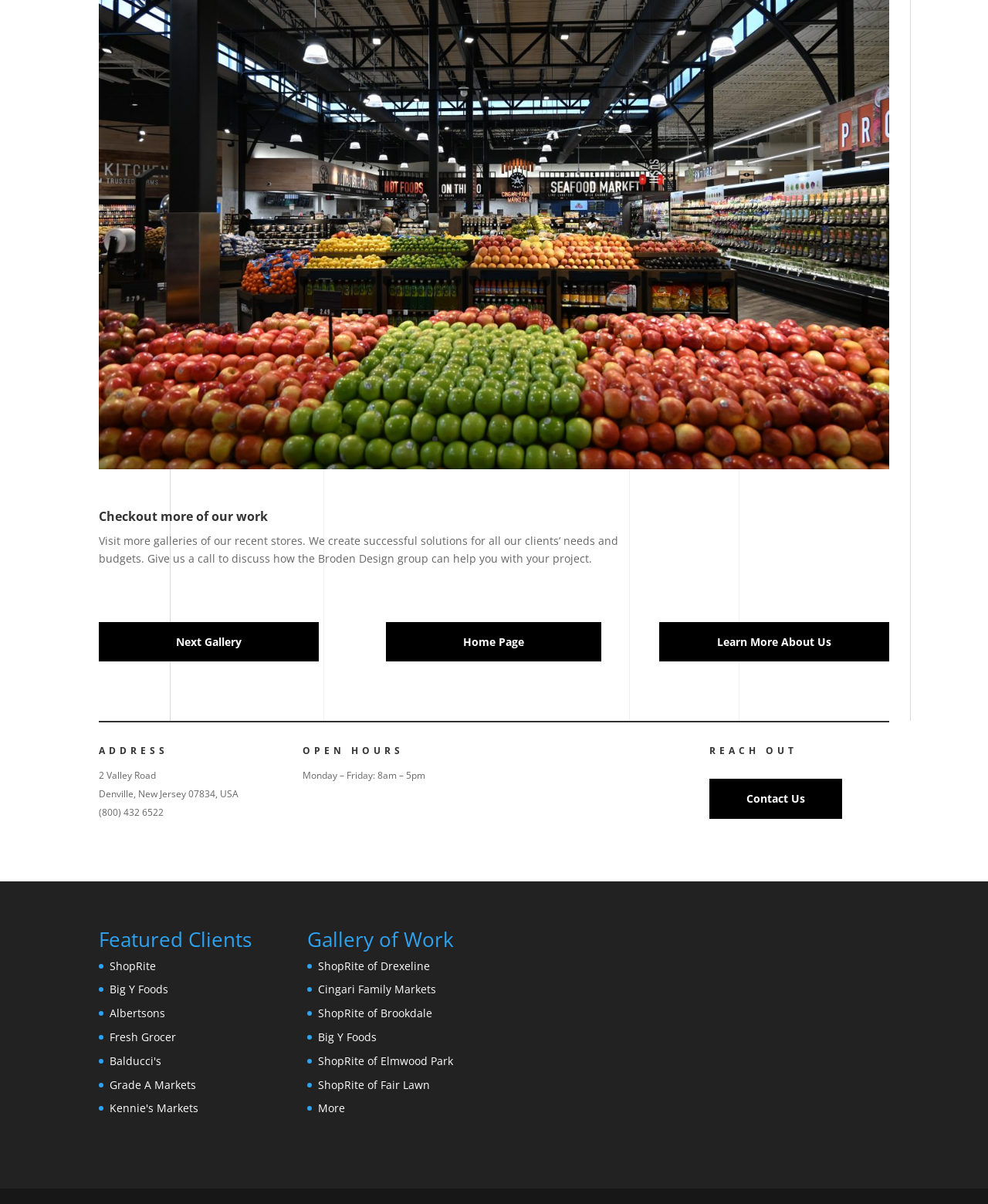Determine the bounding box for the UI element as described: "Next Gallery". The coordinates should be represented as four float numbers between 0 and 1, formatted as [left, top, right, bottom].

[0.1, 0.516, 0.323, 0.55]